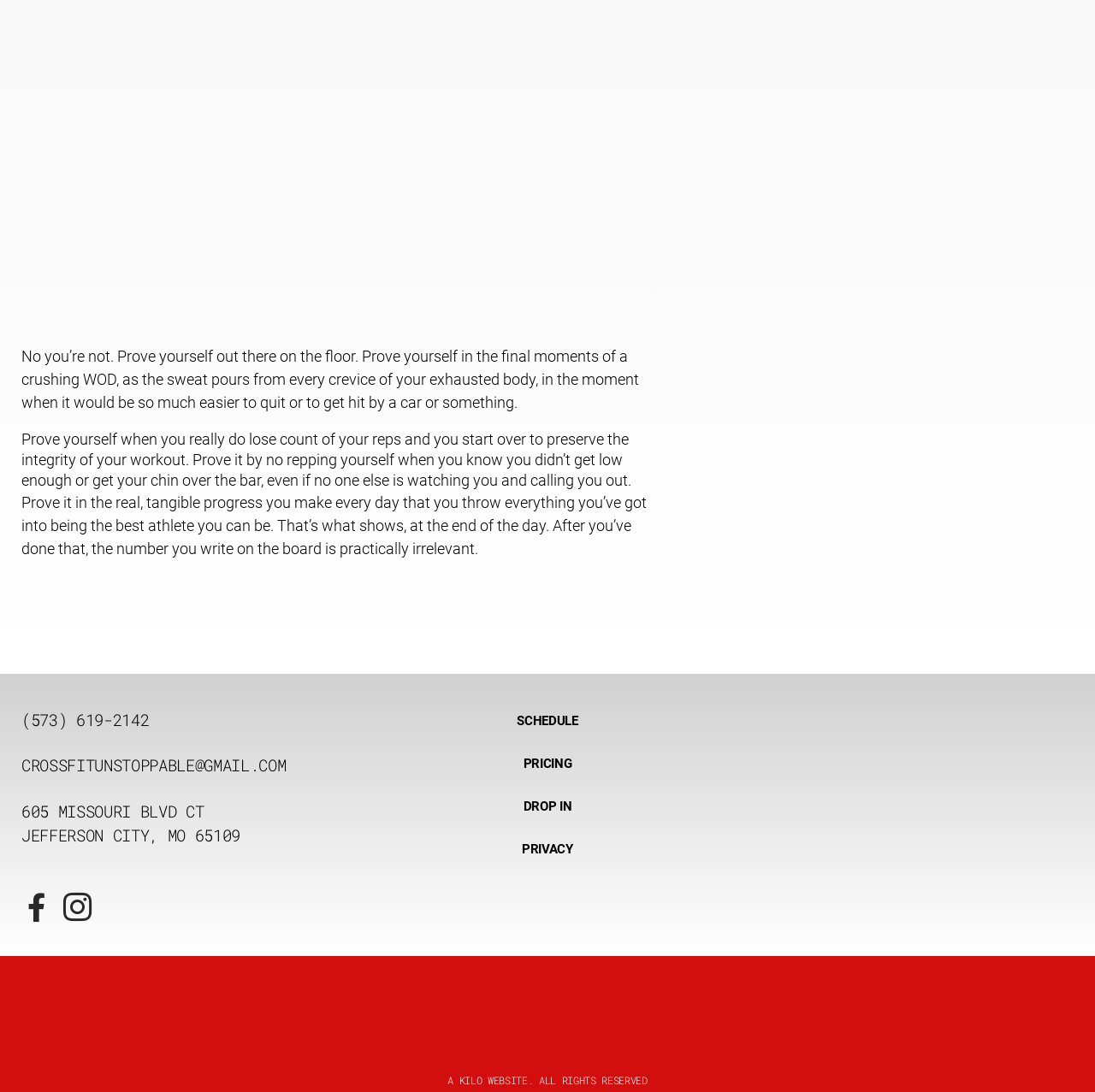What is the gym's email address?
From the image, respond with a single word or phrase.

CROSSFITUNSTOPPABLE@GMAIL.COM